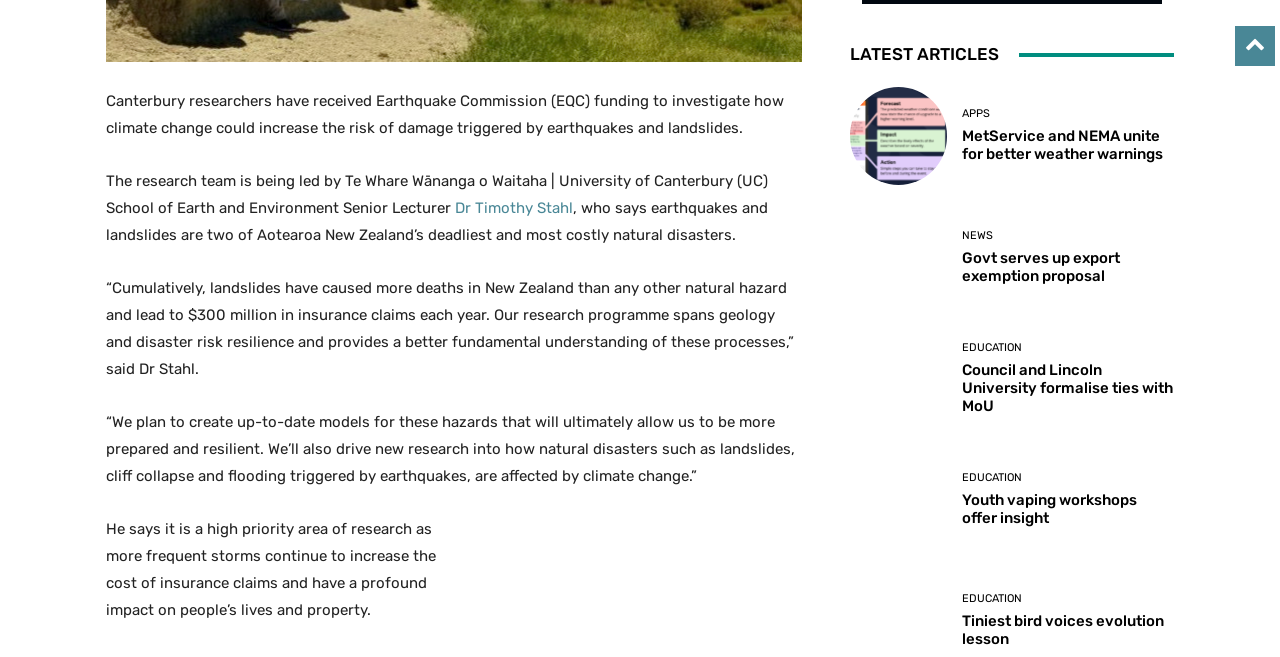Kindly determine the bounding box coordinates for the area that needs to be clicked to execute this instruction: "Explore education news".

[0.752, 0.52, 0.799, 0.537]